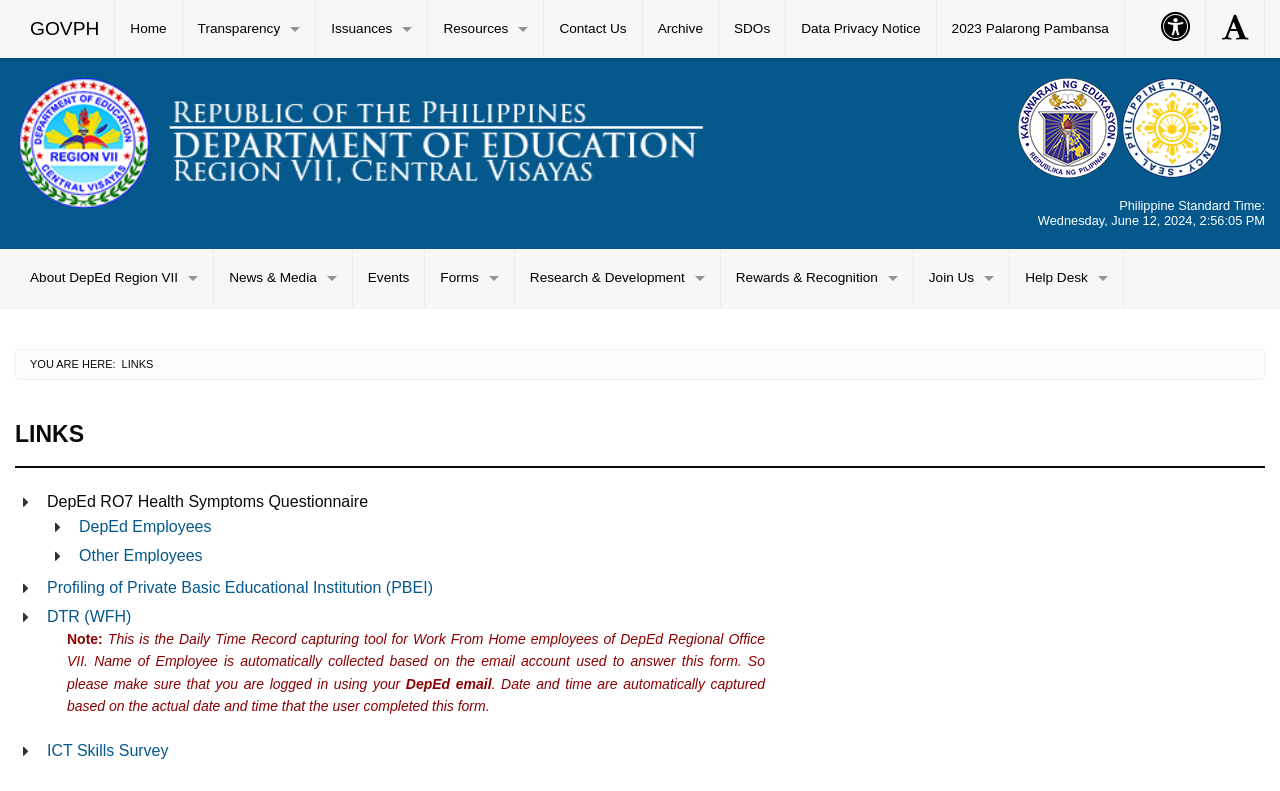Based on the element description, predict the bounding box coordinates (top-left x, top-left y, bottom-right x, bottom-right y) for the UI element in the screenshot: parent_node: Website name="url"

None